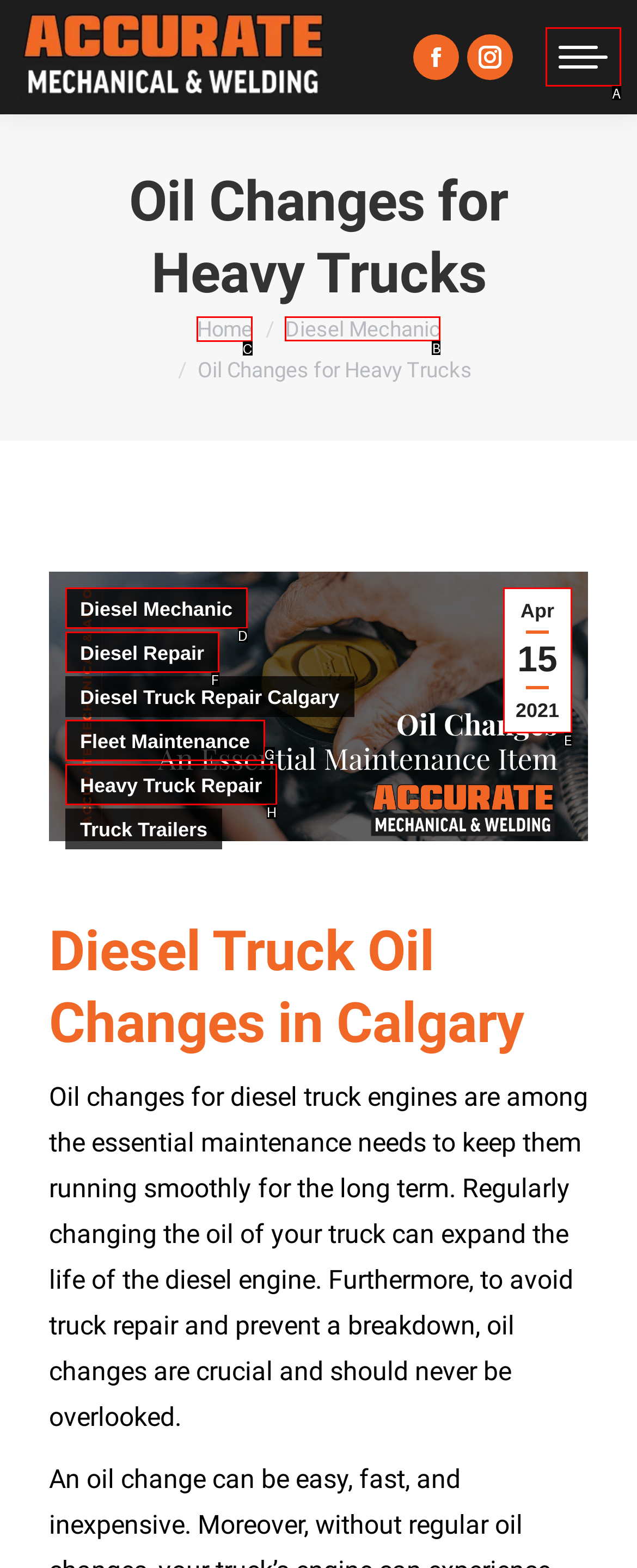Identify the letter of the option that should be selected to accomplish the following task: Go to the Home page. Provide the letter directly.

C